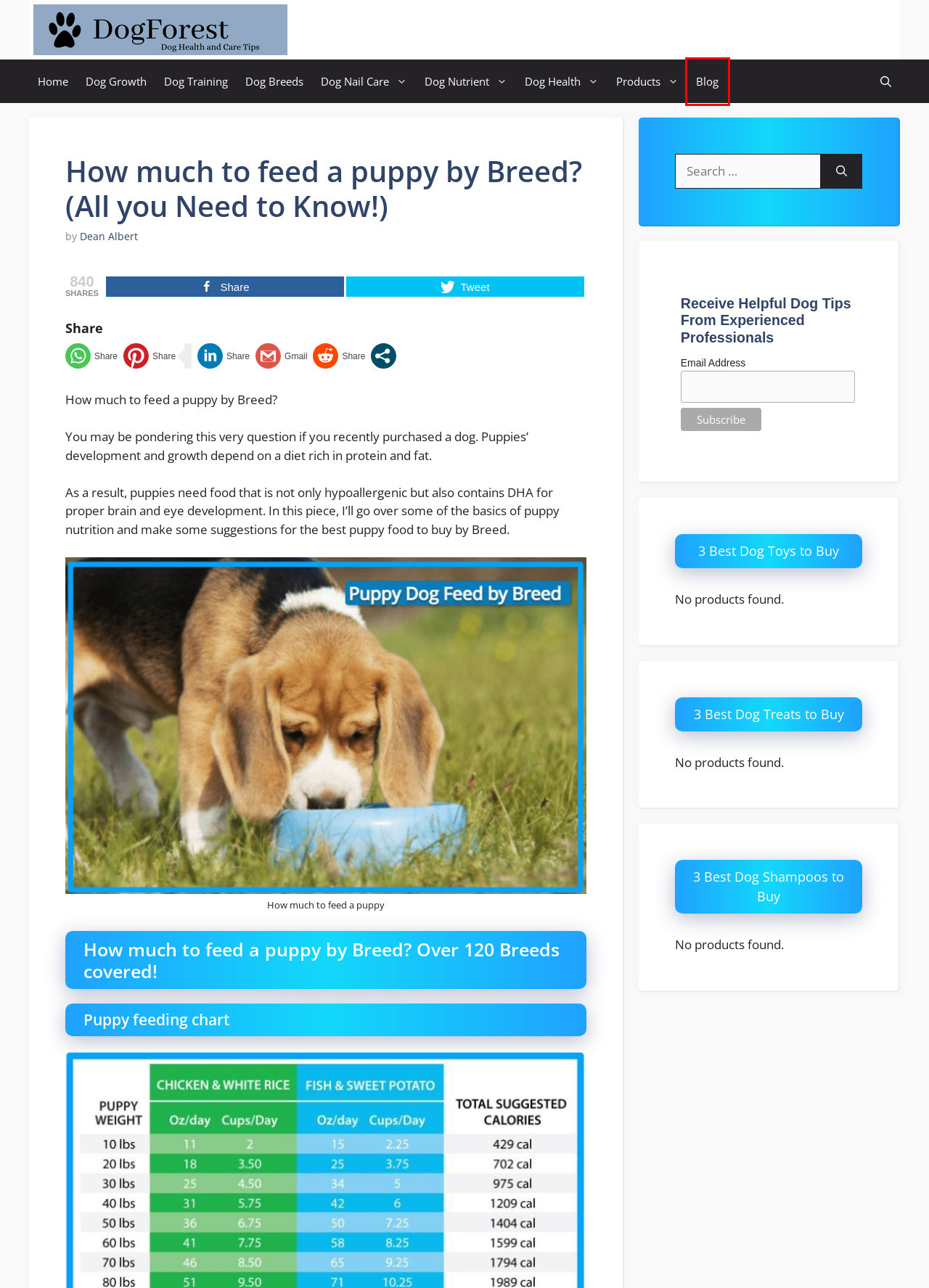Consider the screenshot of a webpage with a red bounding box and select the webpage description that best describes the new page that appears after clicking the element inside the red box. Here are the candidates:
A. Dogsforest.com - Dog Health and Care Tips
B. Dog Growth Archives - Dogsforest.com
C. Dog Training Archives - Dogsforest.com
D. Dog Breeds Archives - Dogsforest.com
E. Dog Nutrient Archives - Dogsforest.com
F. Dog Nail Care Archives - Dogsforest.com
G. Blog Archives - Dogsforest.com
H. Dog Health Archives - Dogsforest.com

G